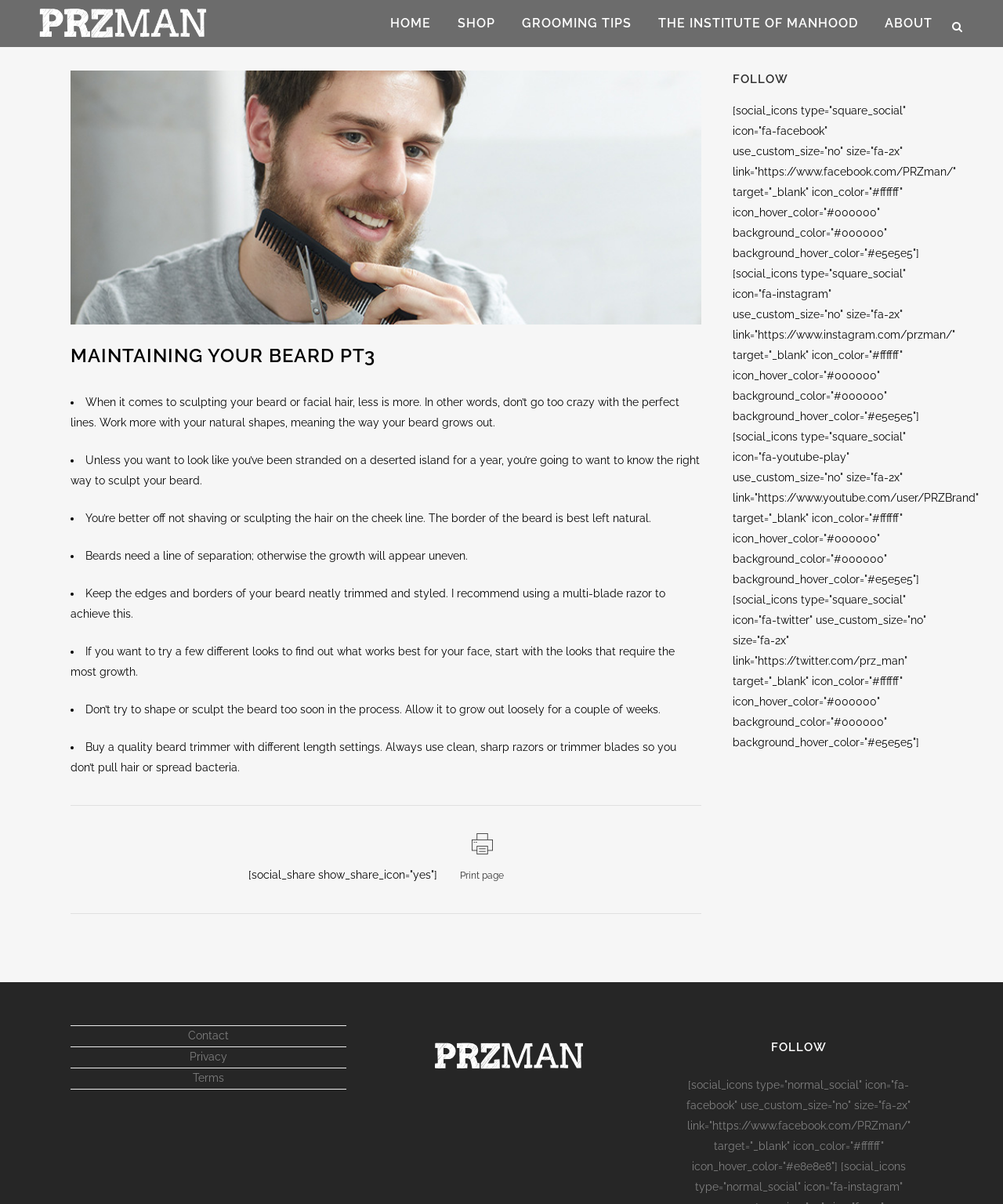What is the purpose of the 'Print page' link?
Please provide a single word or phrase based on the screenshot.

To print the webpage